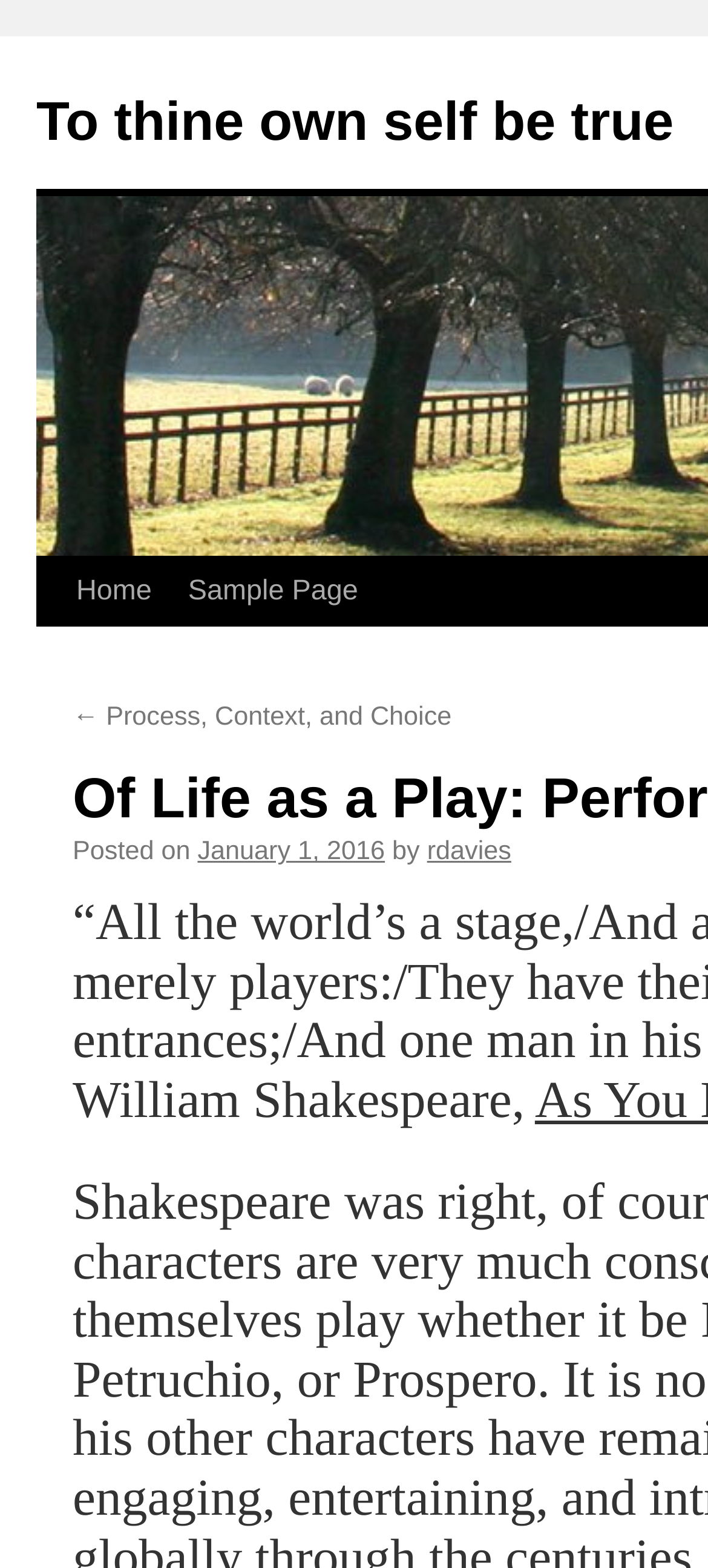Find the bounding box coordinates of the element I should click to carry out the following instruction: "visit author's page".

[0.603, 0.534, 0.722, 0.553]